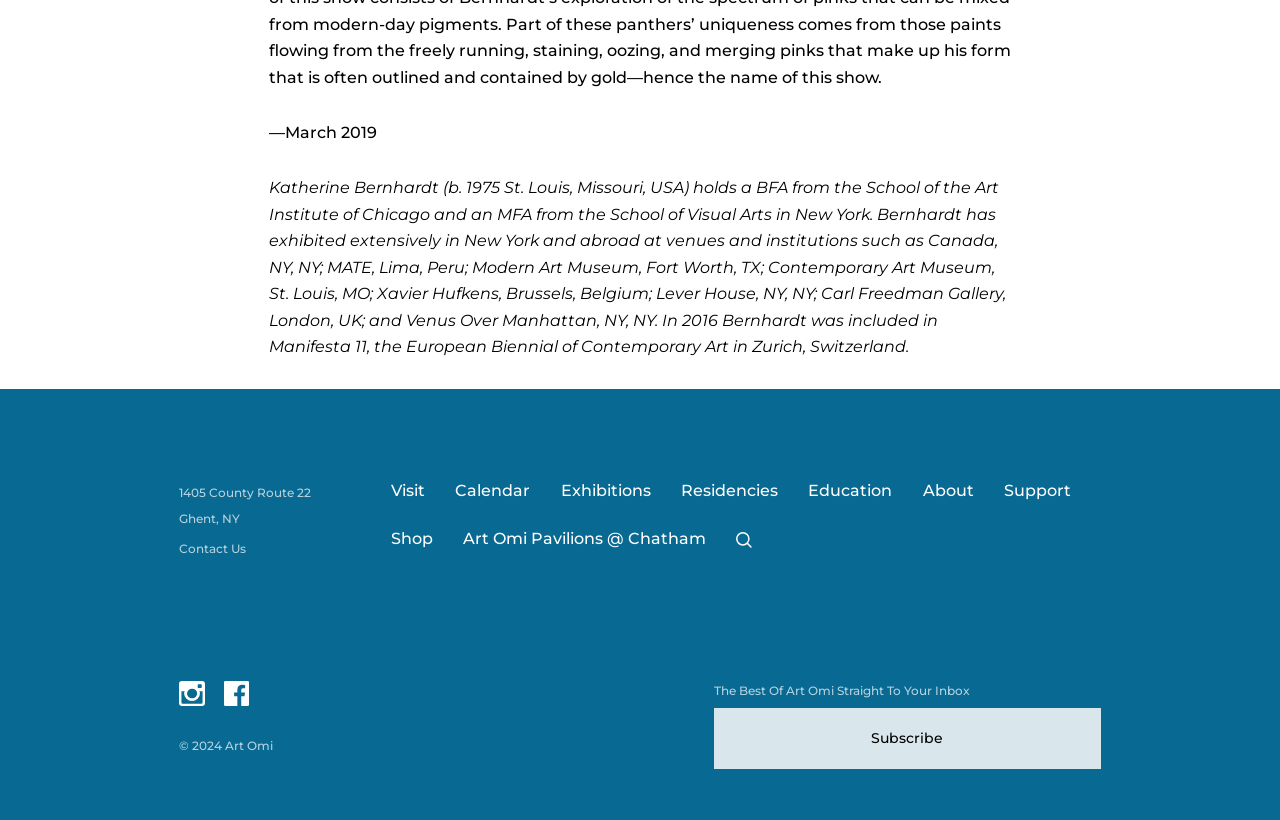How many links are there in the navigation menu?
Please describe in detail the information shown in the image to answer the question.

By counting the links in the navigation menu, I found that there are 9 links, including Visit, Calendar, Exhibitions, Residencies, Education, About, Support, and Shop.